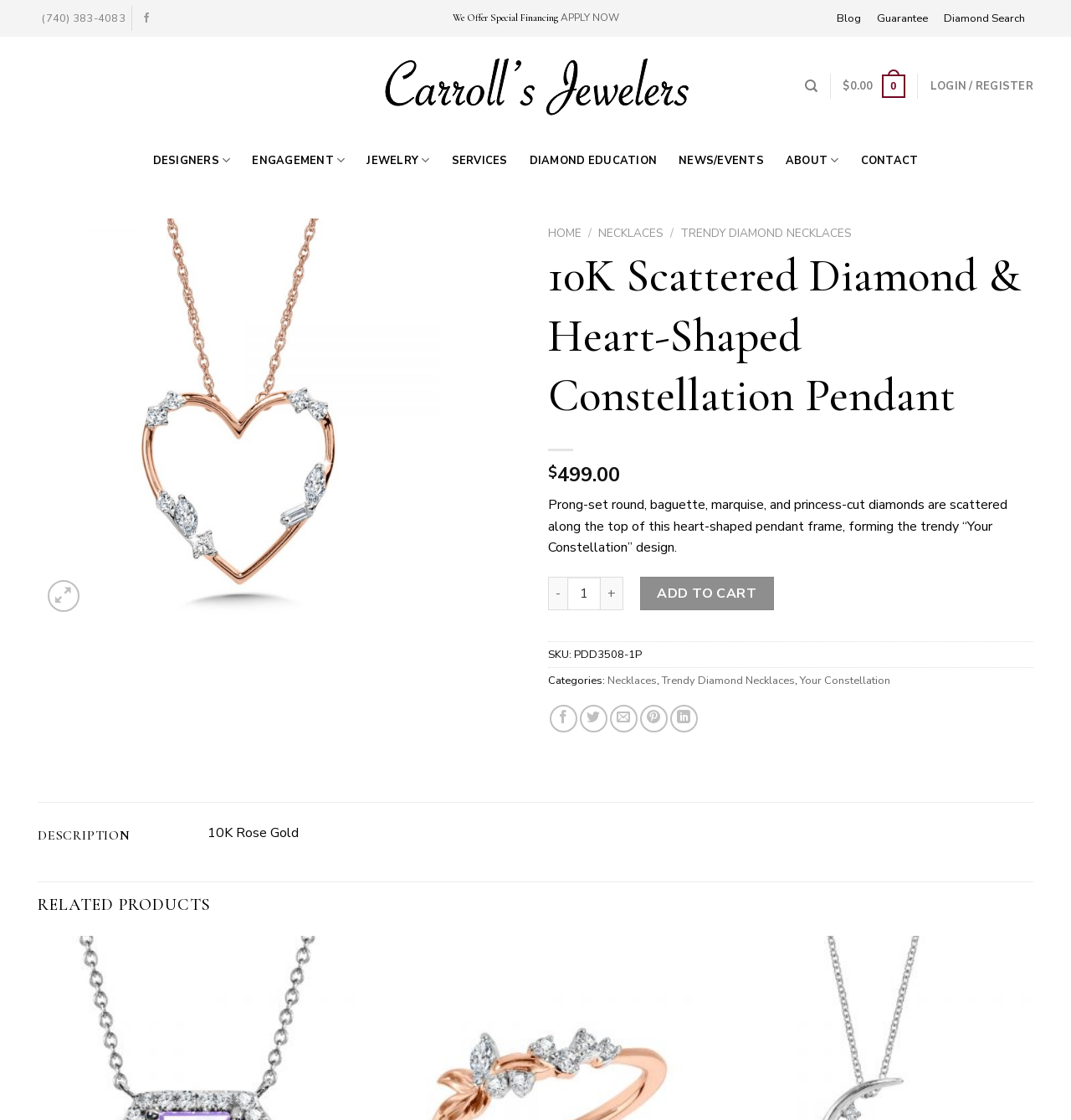What is the minimum quantity of the pendant that can be purchased?
Refer to the screenshot and deliver a thorough answer to the question presented.

The quantity of the pendant can be adjusted using the '+' and '-' buttons, and the minimum value is 1, which is also the default value.